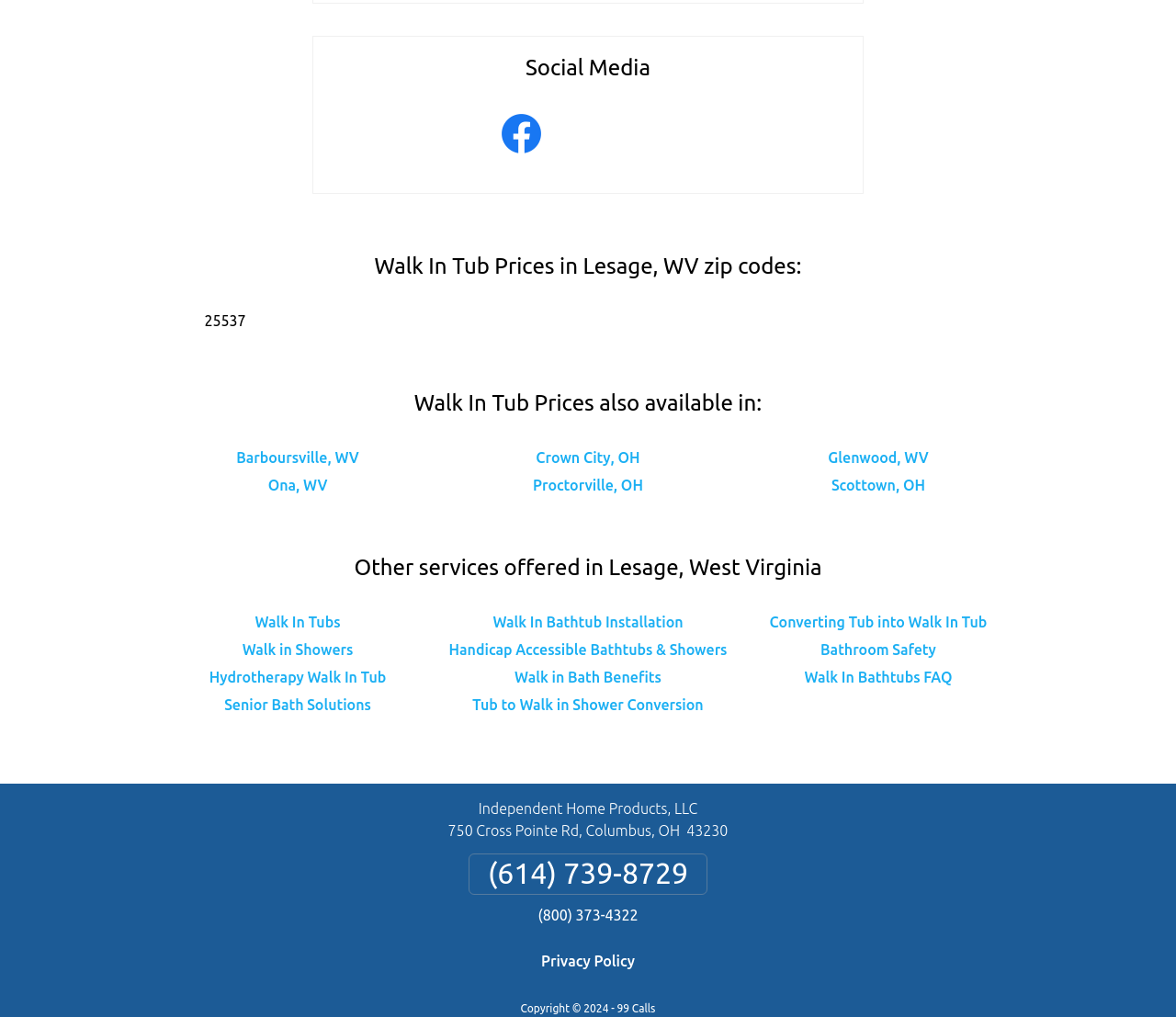What services are offered in Lesage, West Virginia?
Relying on the image, give a concise answer in one word or a brief phrase.

Walk In Tubs, Walk In Bathtub Installation, etc.